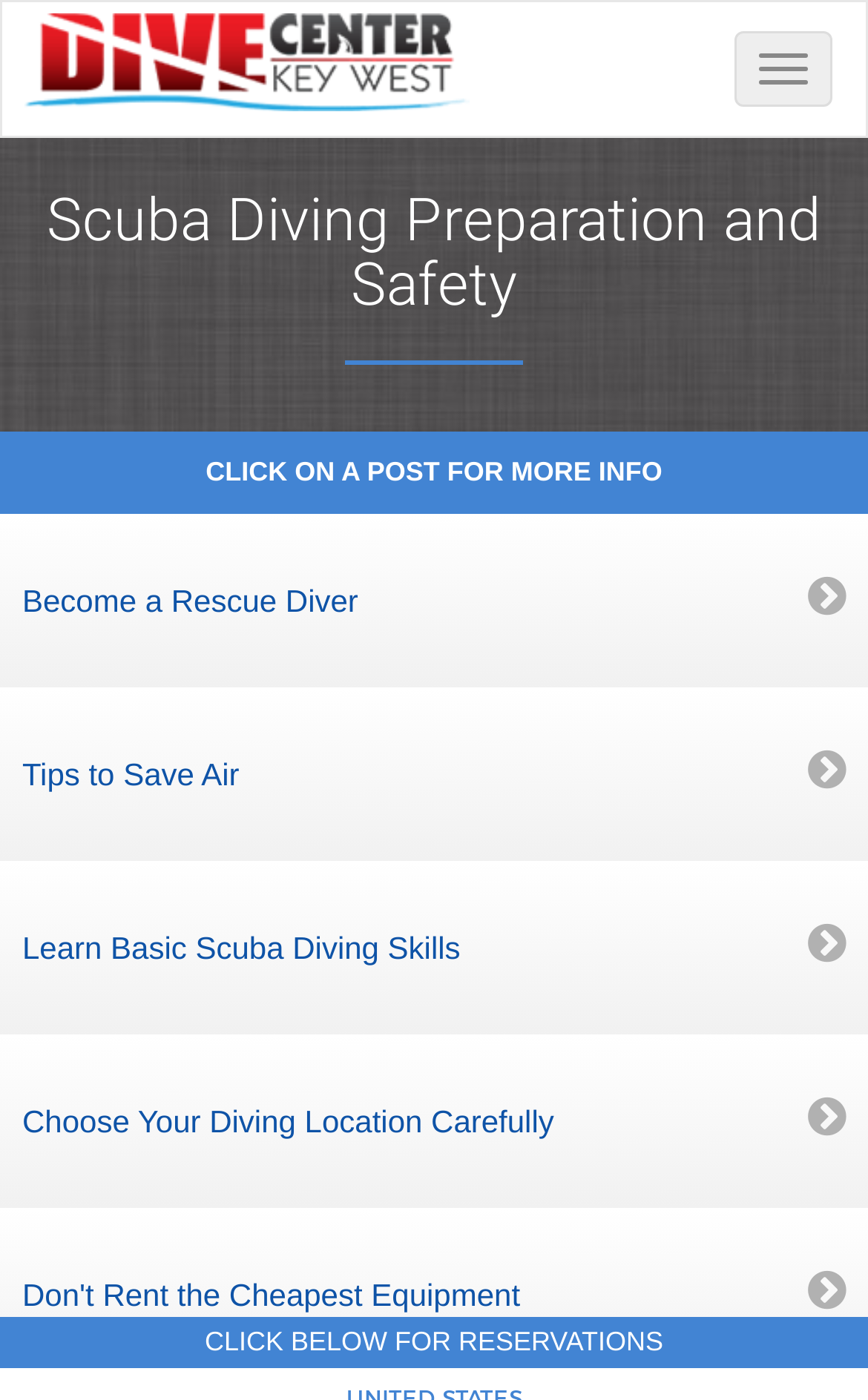What is the purpose of the 'CLICK BELOW FOR RESERVATIONS' text?
Look at the image and answer the question using a single word or phrase.

To prompt users to make reservations